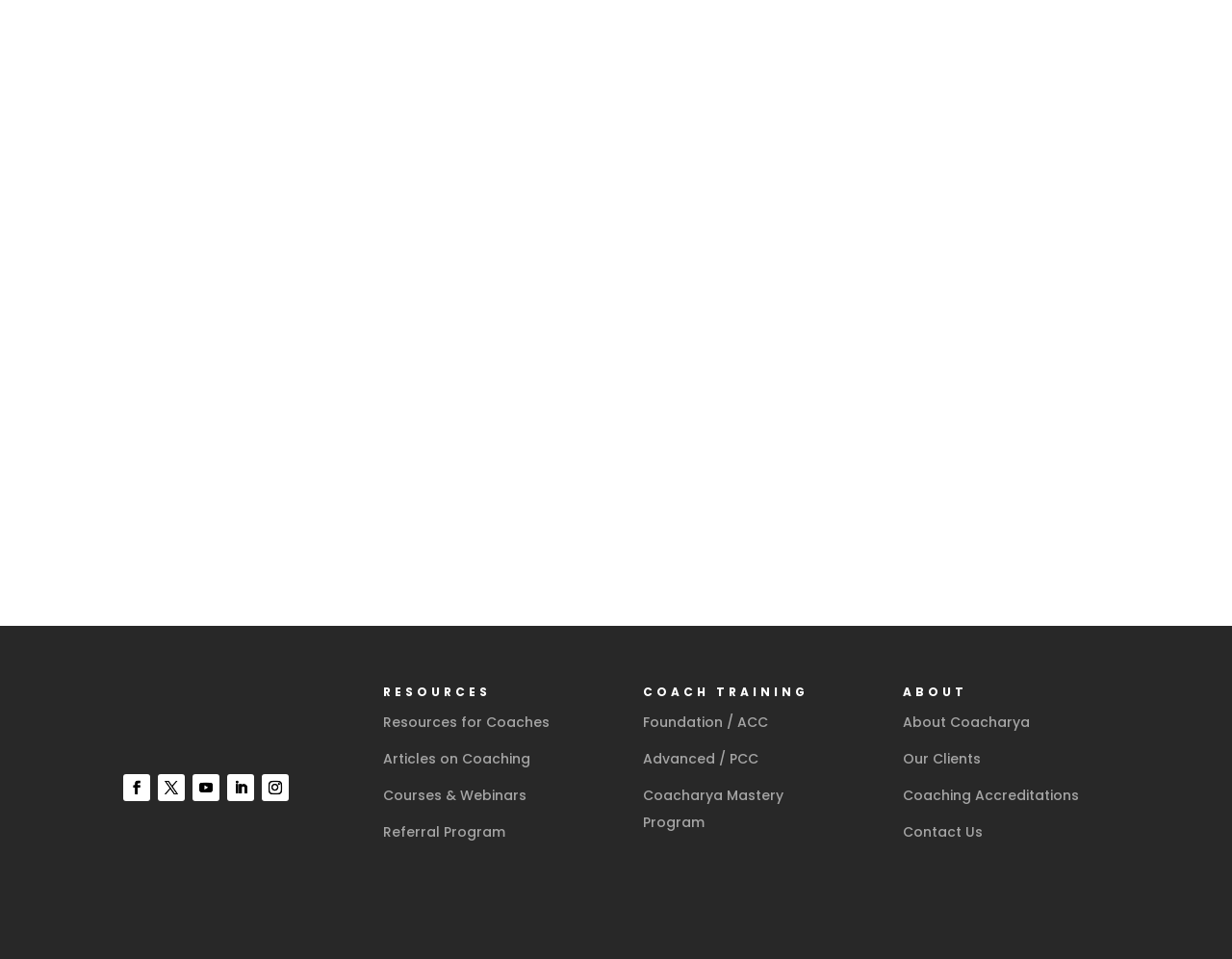Bounding box coordinates are specified in the format (top-left x, top-left y, bottom-right x, bottom-right y). All values are floating point numbers bounded between 0 and 1. Please provide the bounding box coordinate of the region this sentence describes: Allen Edmonds’ store locator

None